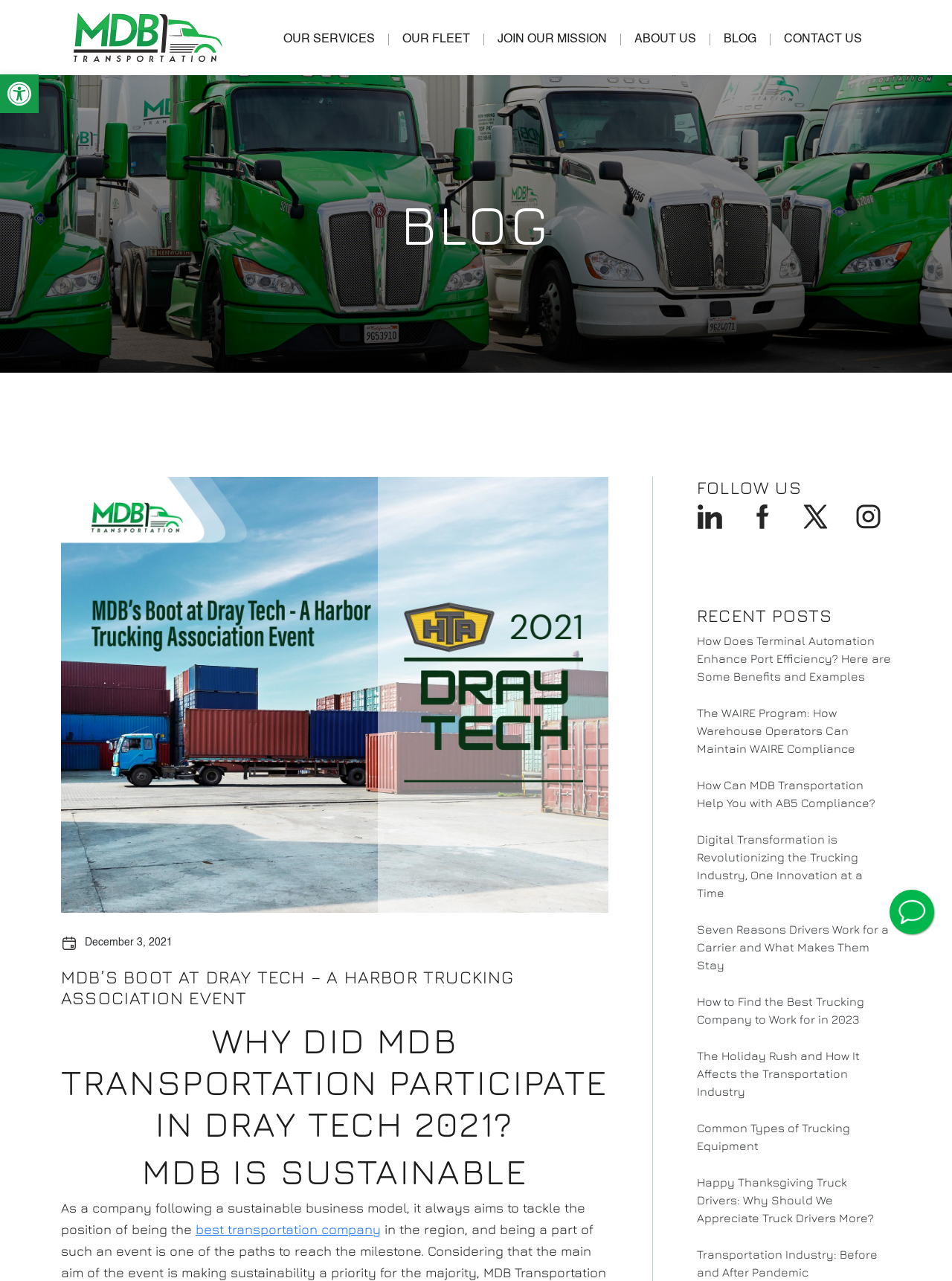Provide a short, one-word or phrase answer to the question below:
What is the position of the 'CONTACT US' link?

Right side